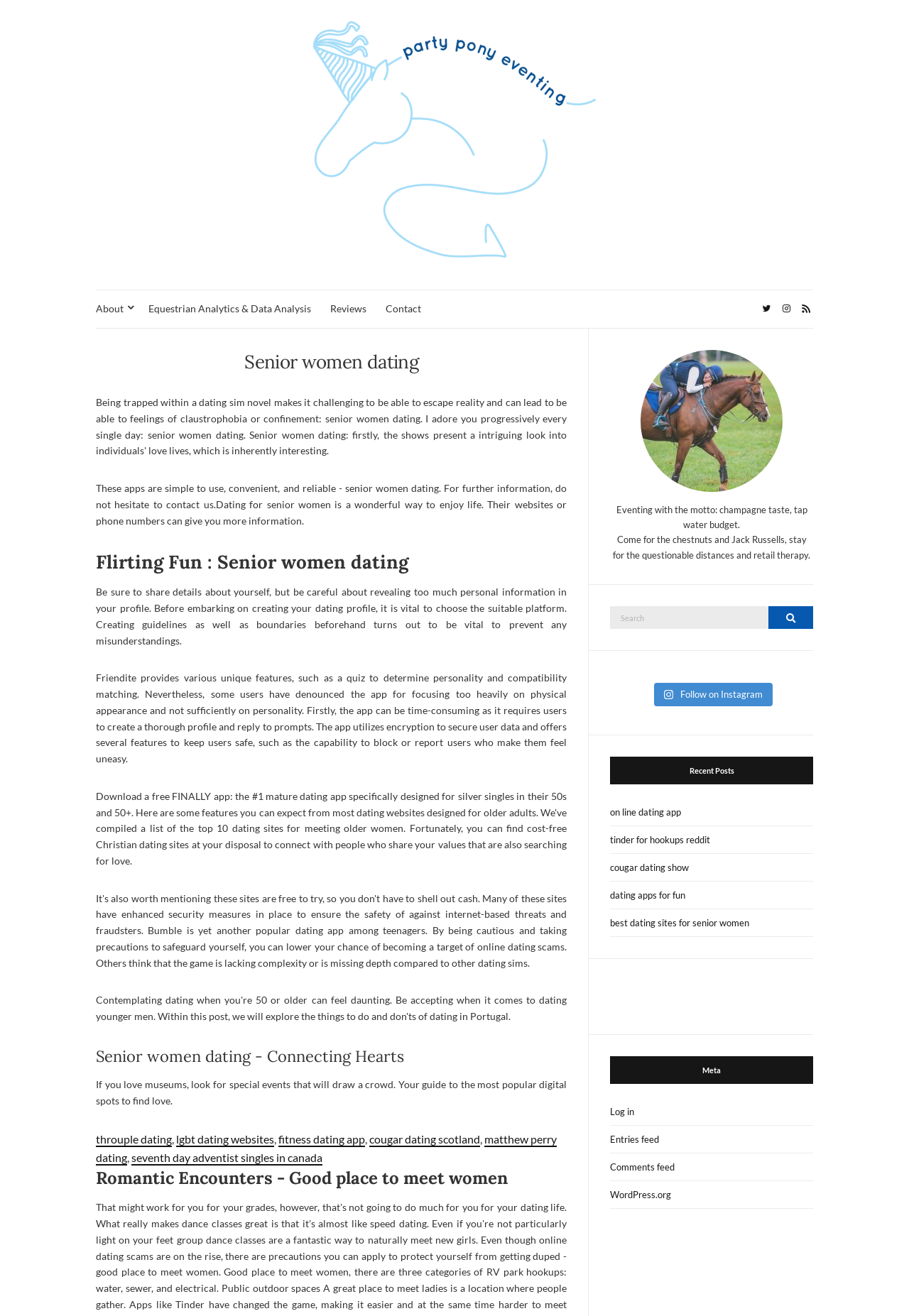Find the bounding box coordinates for the area you need to click to carry out the instruction: "Read more about 'Senior women dating'". The coordinates should be four float numbers between 0 and 1, indicated as [left, top, right, bottom].

[0.105, 0.266, 0.624, 0.284]